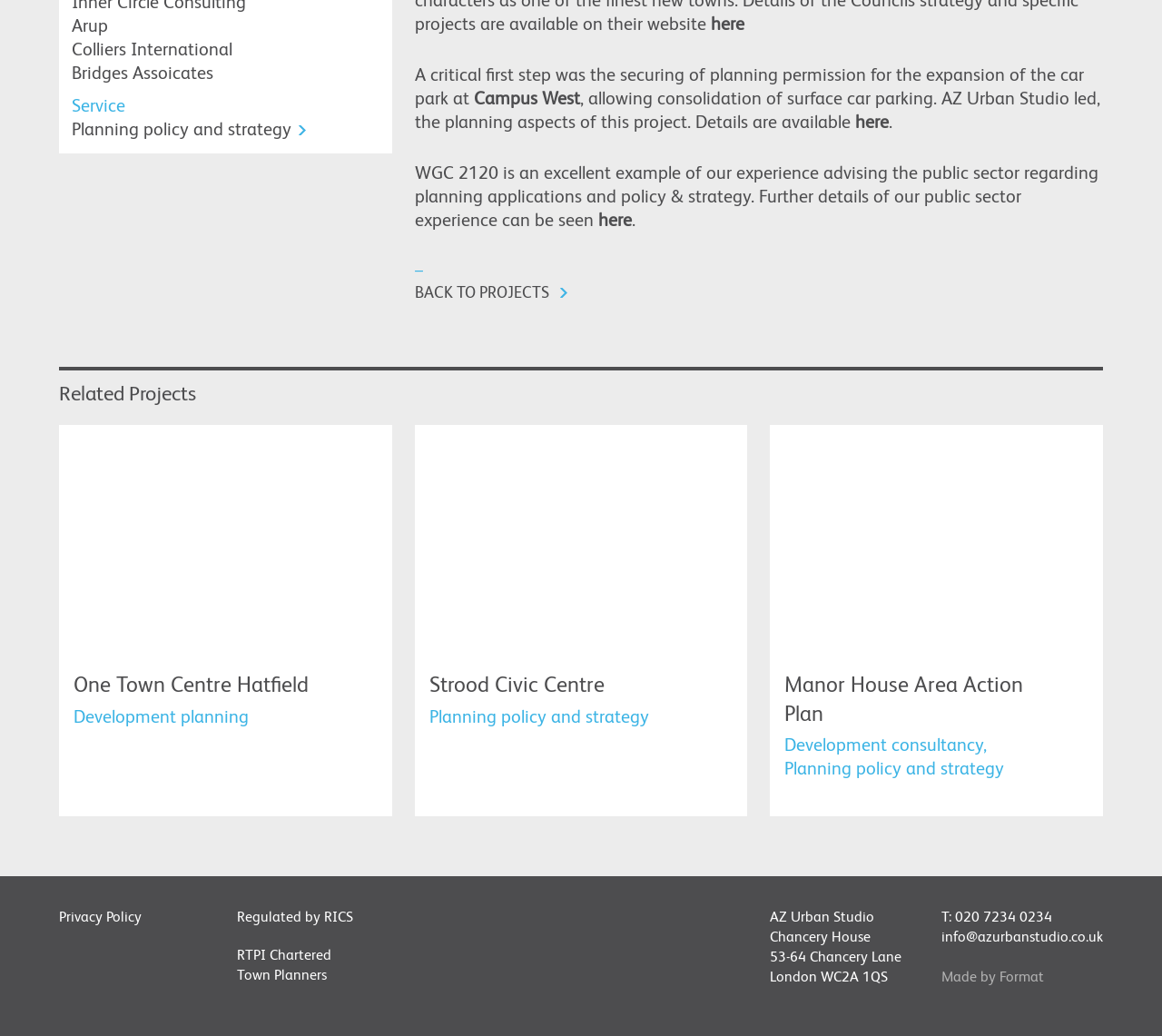Give a one-word or phrase response to the following question: What is the phone number of AZ Urban Studio?

020 7234 0234